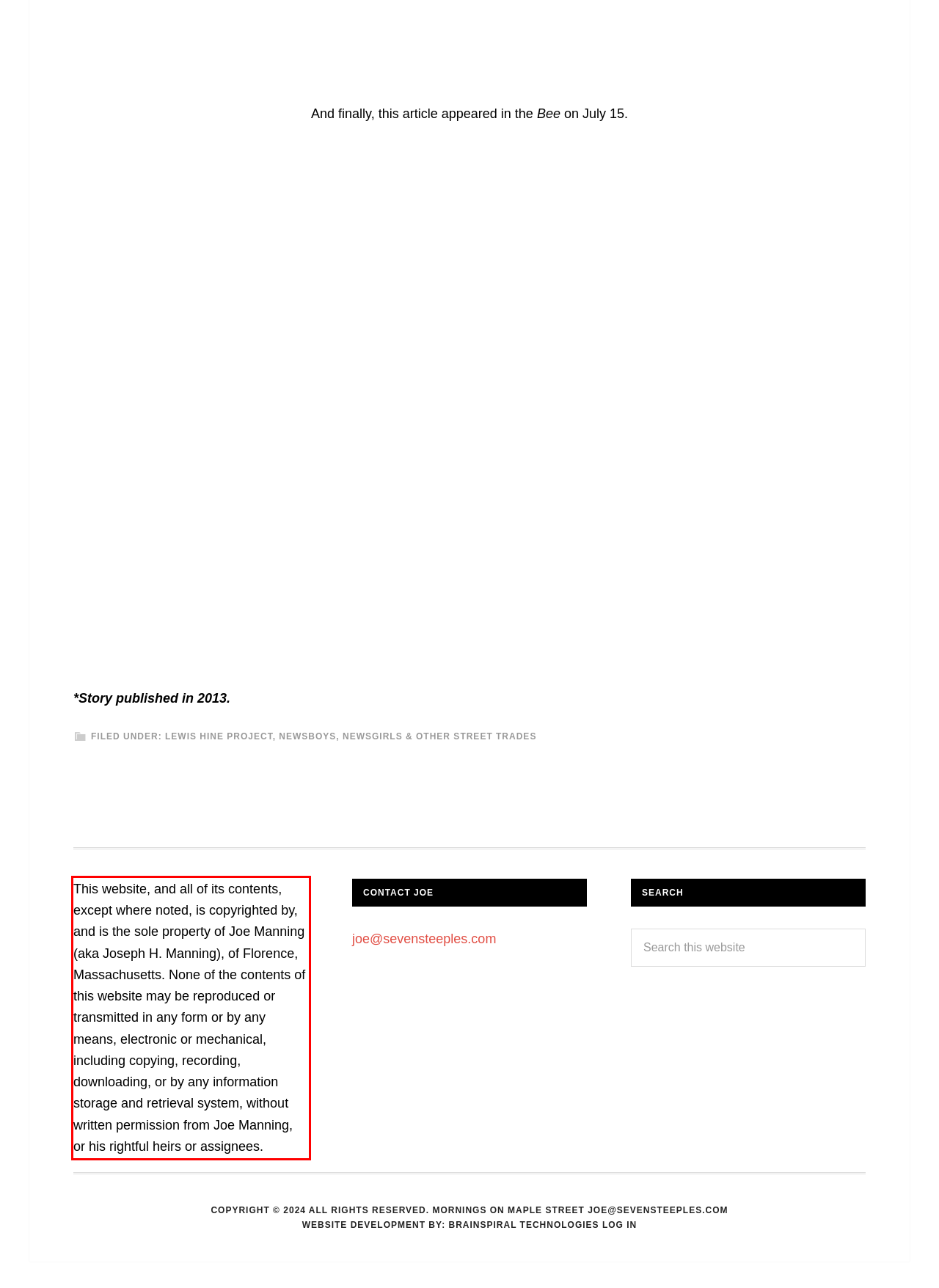The screenshot you have been given contains a UI element surrounded by a red rectangle. Use OCR to read and extract the text inside this red rectangle.

This website, and all of its contents, except where noted, is copyrighted by, and is the sole property of Joe Manning (aka Joseph H. Manning), of Florence, Massachusetts. None of the contents of this website may be reproduced or transmitted in any form or by any means, electronic or mechanical, including copying, recording, downloading, or by any information storage and retrieval system, without written permission from Joe Manning, or his rightful heirs or assignees.